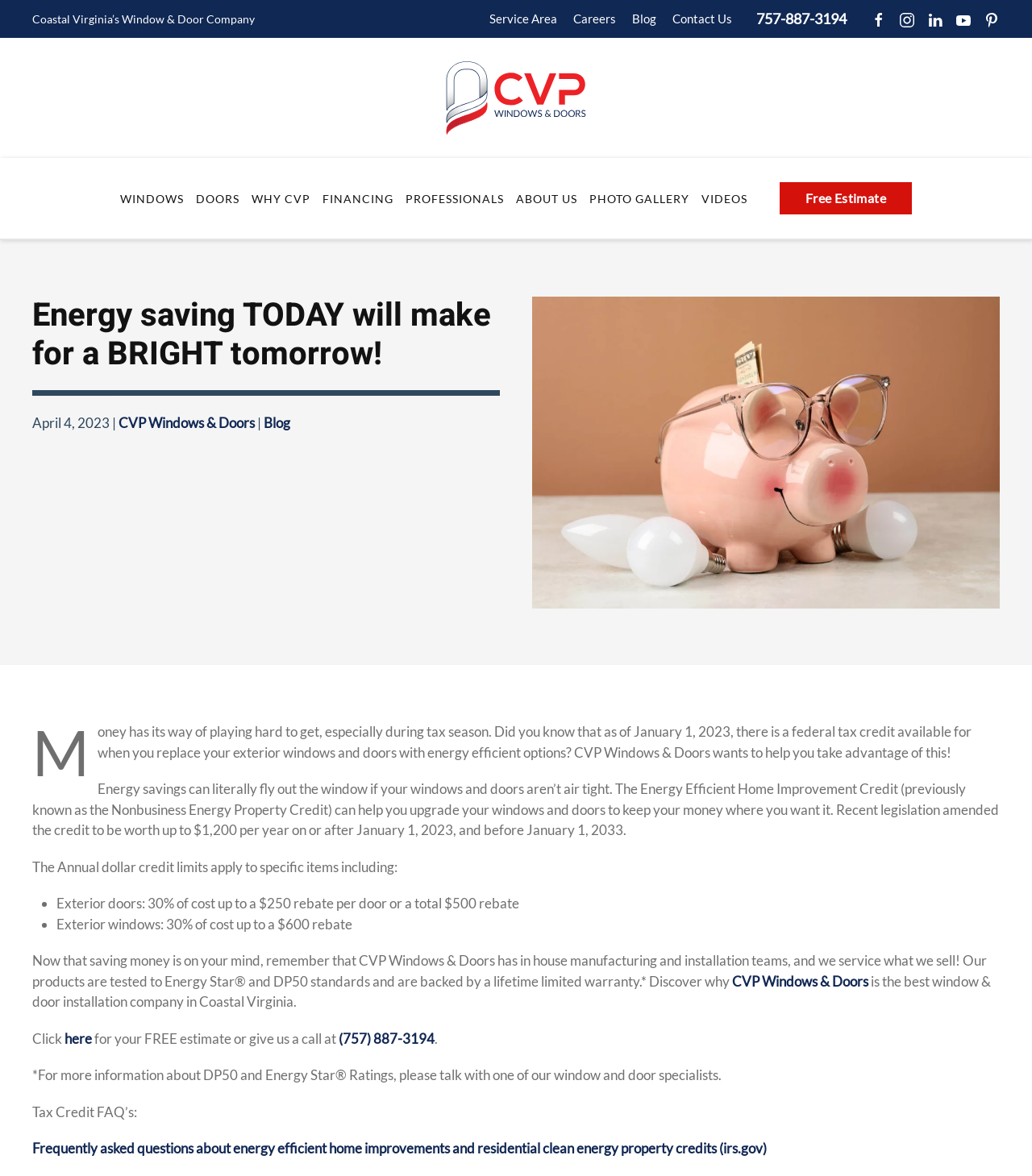Identify the bounding box for the given UI element using the description provided. Coordinates should be in the format (top-left x, top-left y, bottom-right x, bottom-right y) and must be between 0 and 1. Here is the description: alt="CVP Windows & Doors"

[0.422, 0.046, 0.578, 0.121]